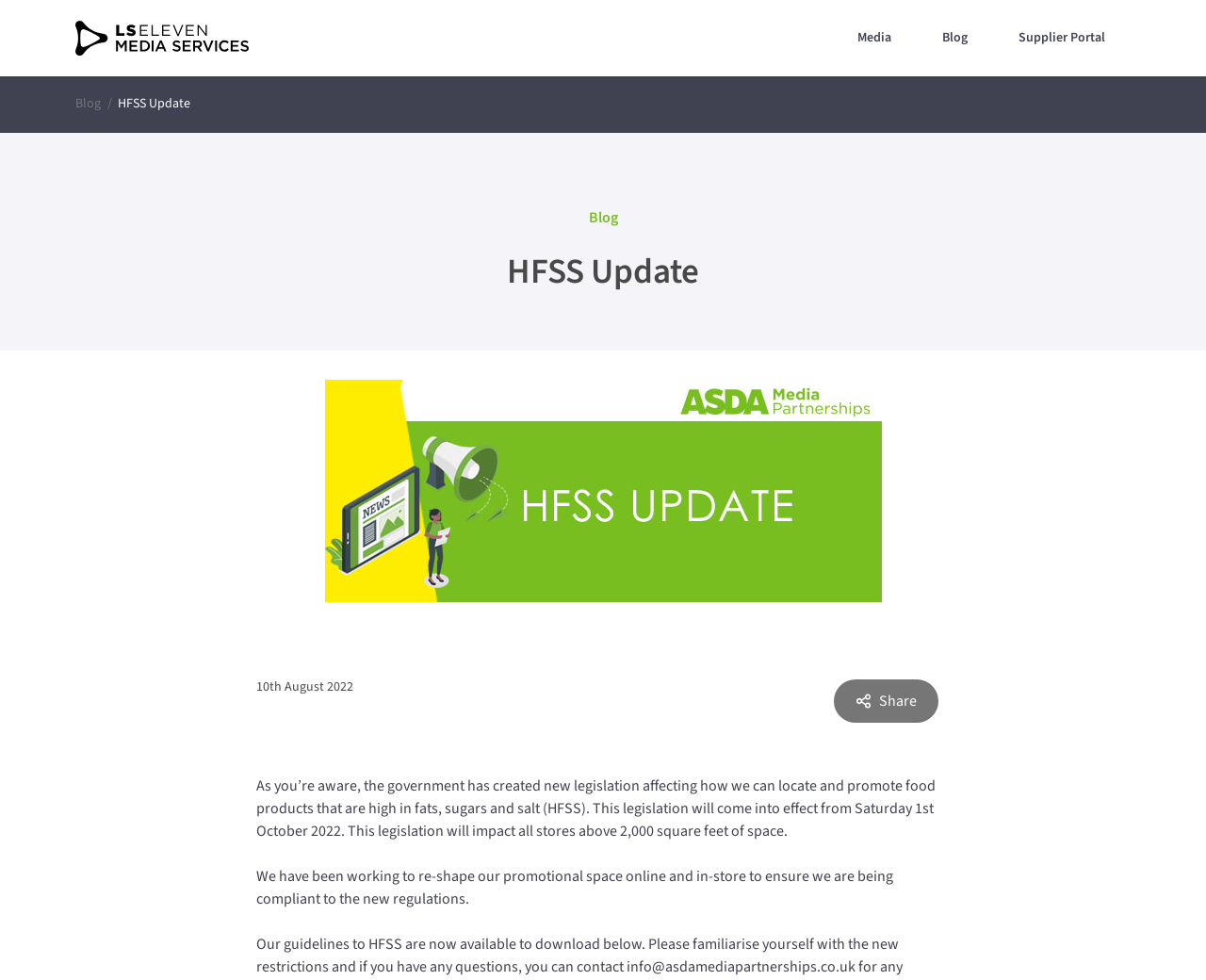Please provide a brief answer to the following inquiry using a single word or phrase:
What is the government creating?

New legislation